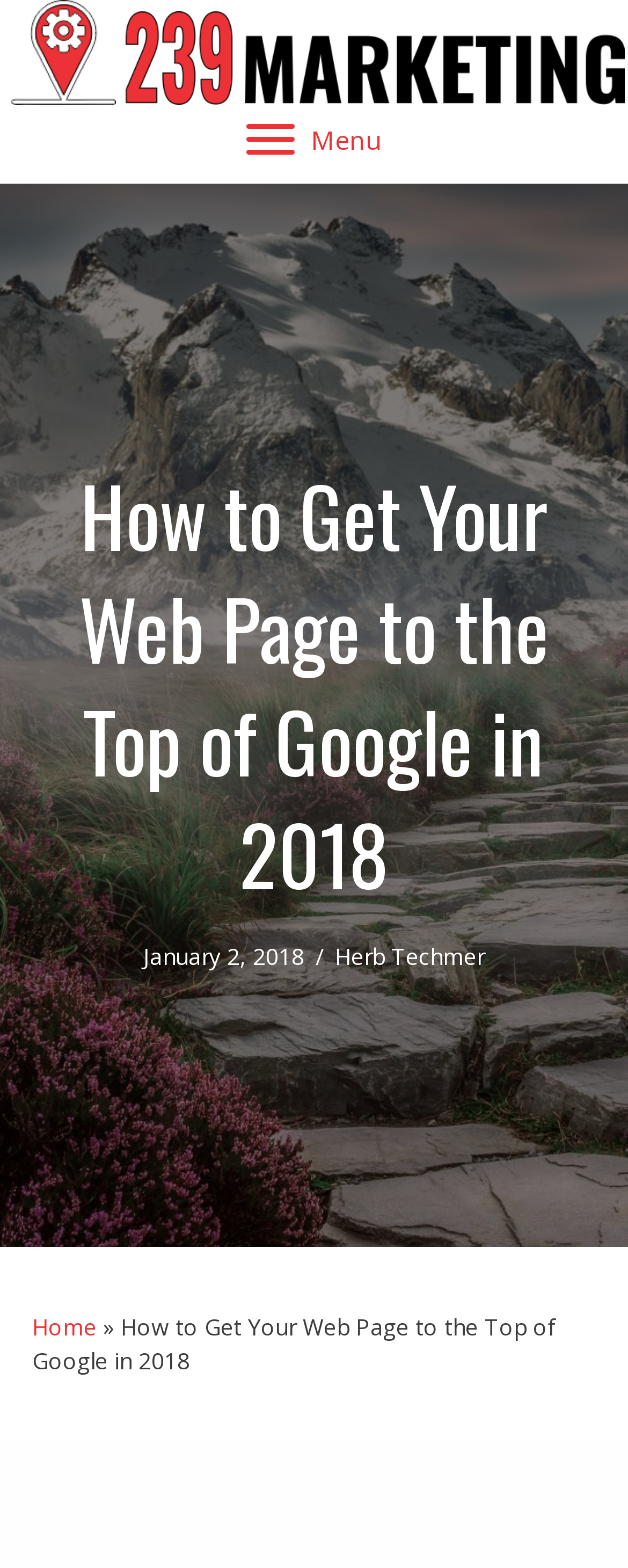Give a one-word or one-phrase response to the question:
What is the date of the article?

January 2, 2018